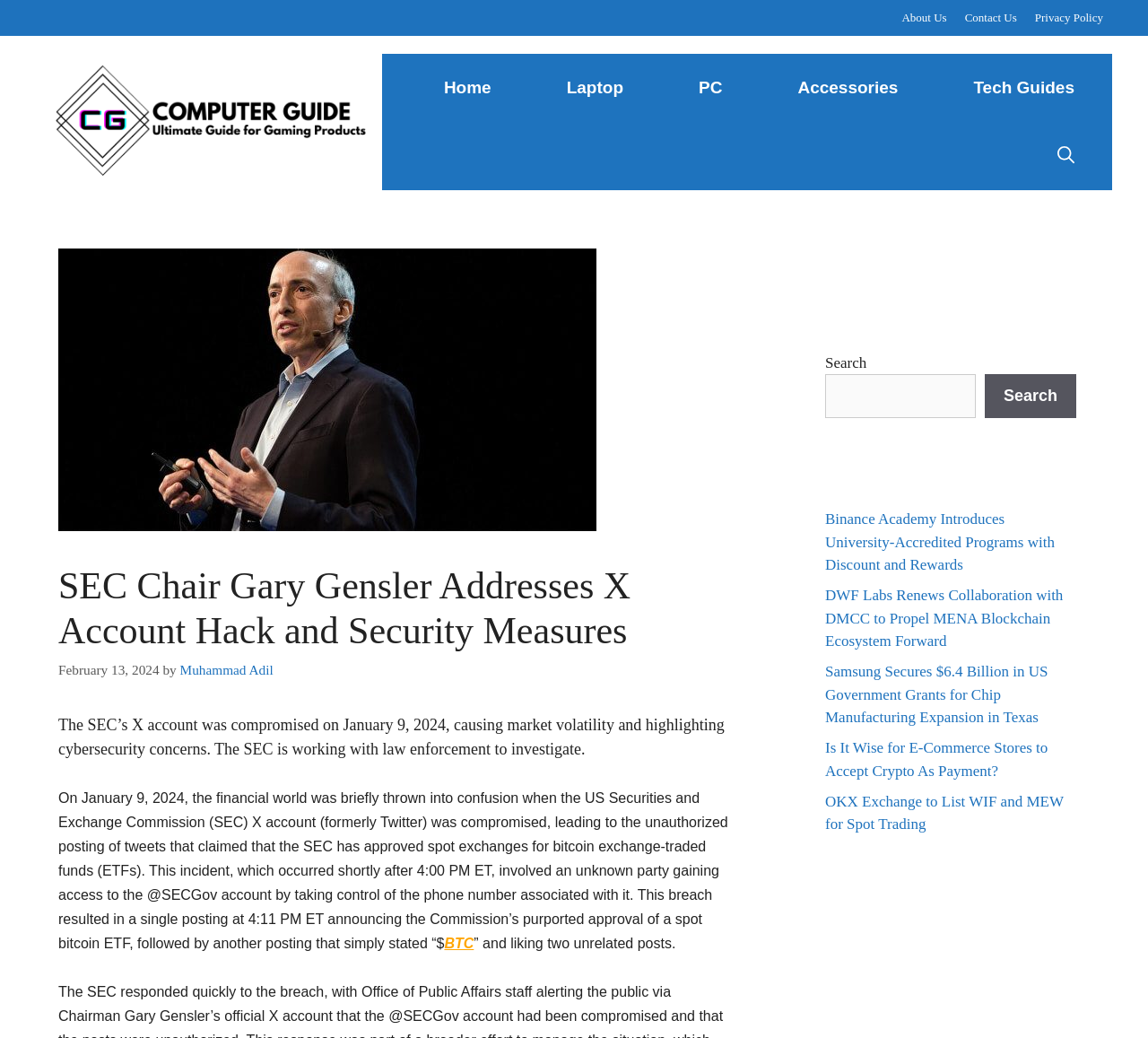What cryptocurrency is mentioned in the article?
Please answer the question with a detailed and comprehensive explanation.

I found the cryptocurrency mentioned in the article by reading the text of the article, which mentions 'bitcoin ETFs' and has a link with the text 'BTC', which suggests that BTC is the cryptocurrency being referred to.